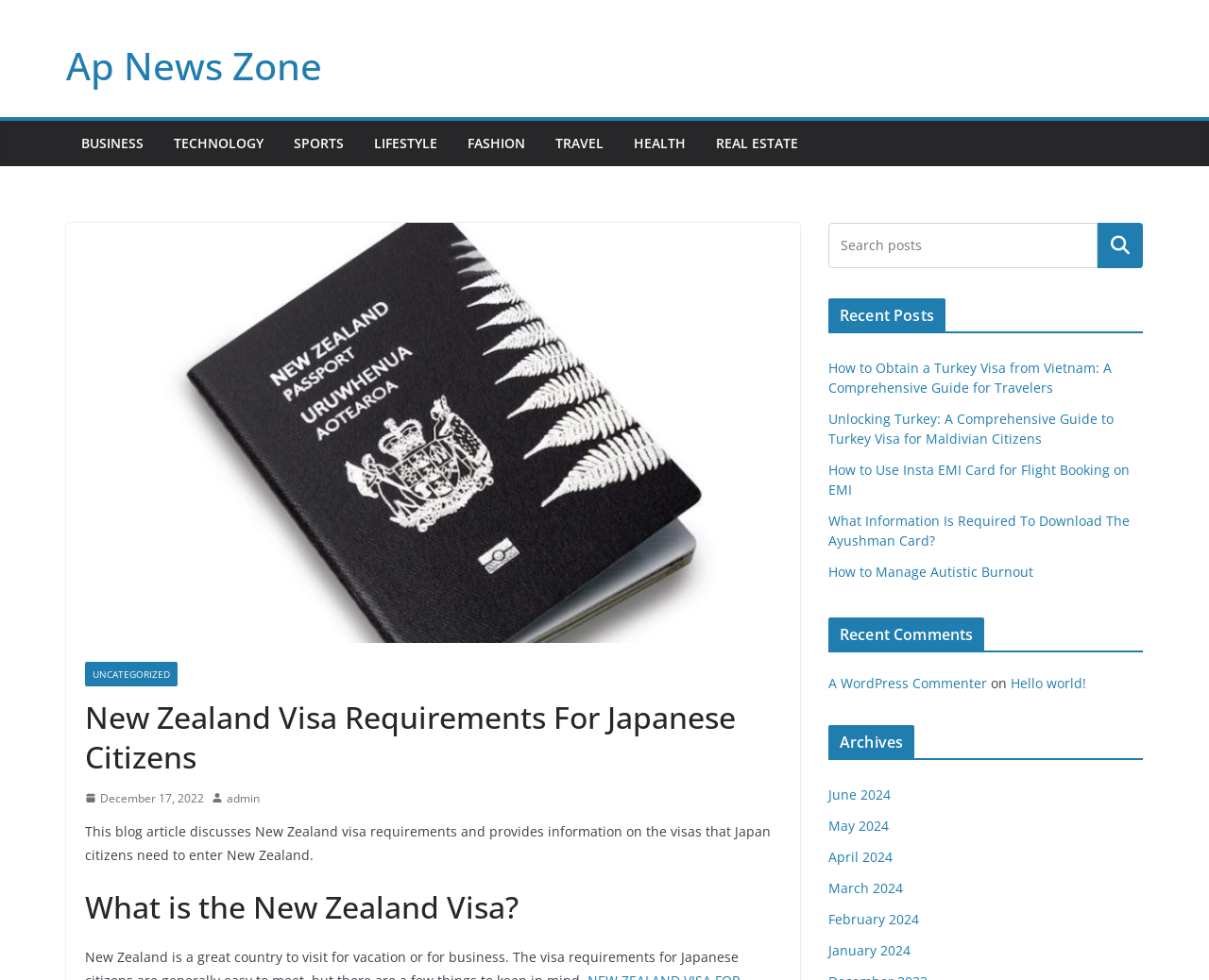Please locate the bounding box coordinates of the element's region that needs to be clicked to follow the instruction: "Read the 'Recent Posts'". The bounding box coordinates should be provided as four float numbers between 0 and 1, i.e., [left, top, right, bottom].

[0.685, 0.305, 0.945, 0.599]